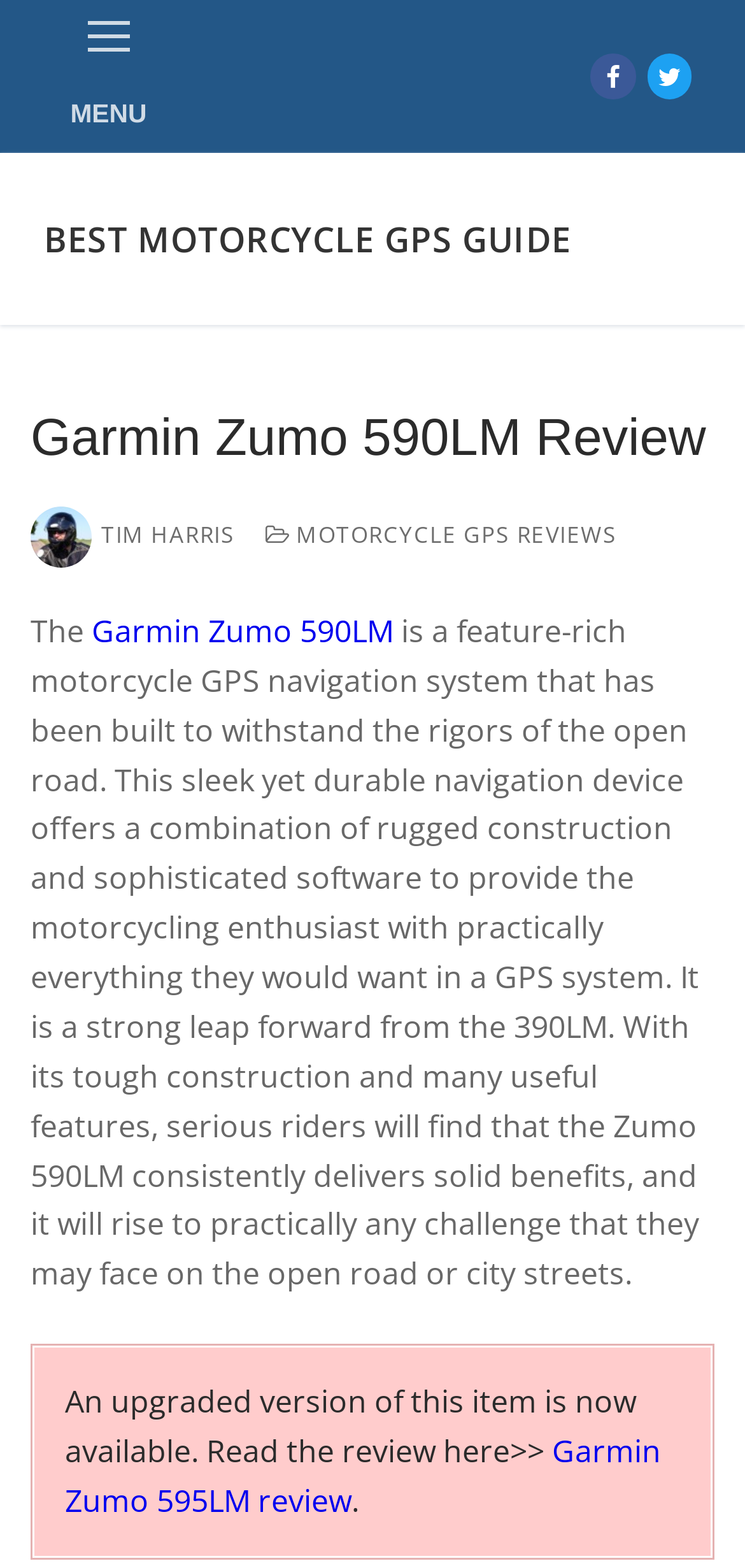Specify the bounding box coordinates of the element's area that should be clicked to execute the given instruction: "Visit Facebook page". The coordinates should be four float numbers between 0 and 1, i.e., [left, top, right, bottom].

[0.793, 0.035, 0.853, 0.063]